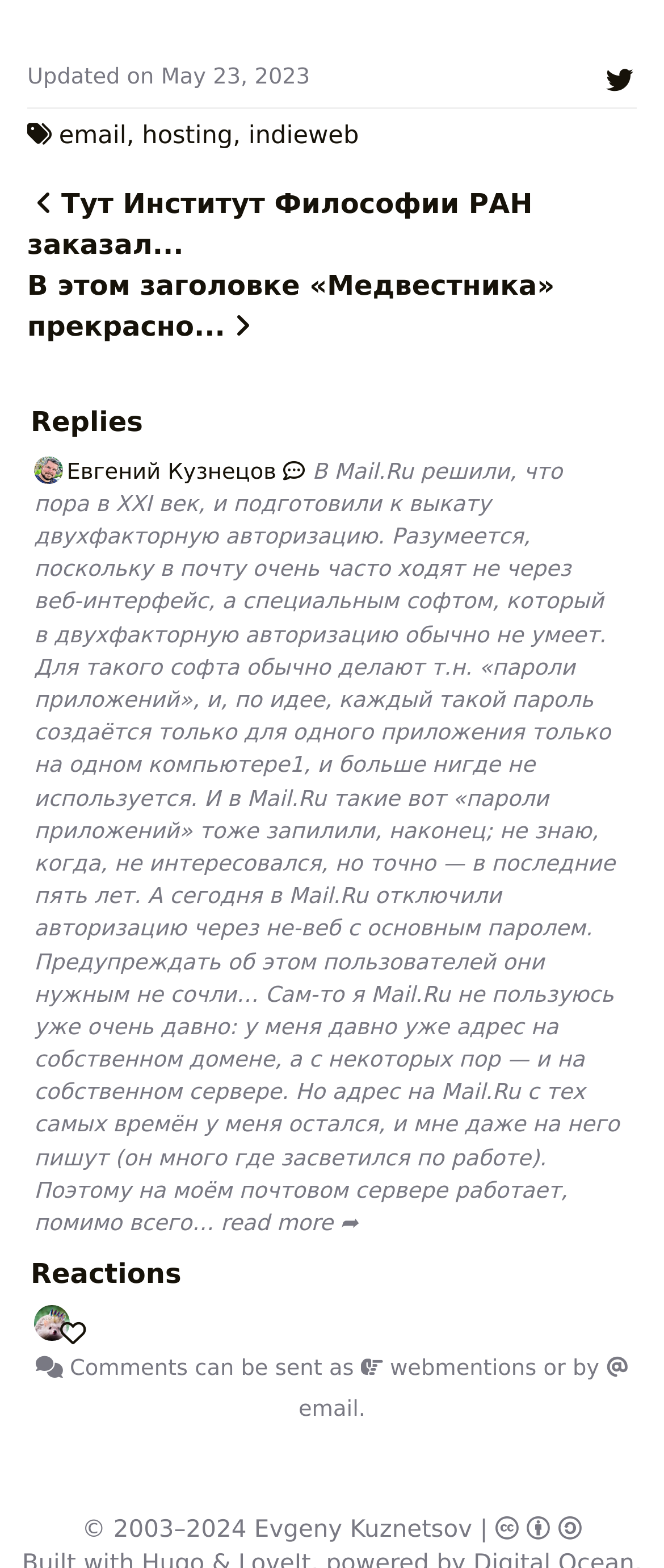Please specify the bounding box coordinates of the clickable region to carry out the following instruction: "View Ejitsu's reaction". The coordinates should be four float numbers between 0 and 1, in the format [left, top, right, bottom].

[0.051, 0.836, 0.09, 0.856]